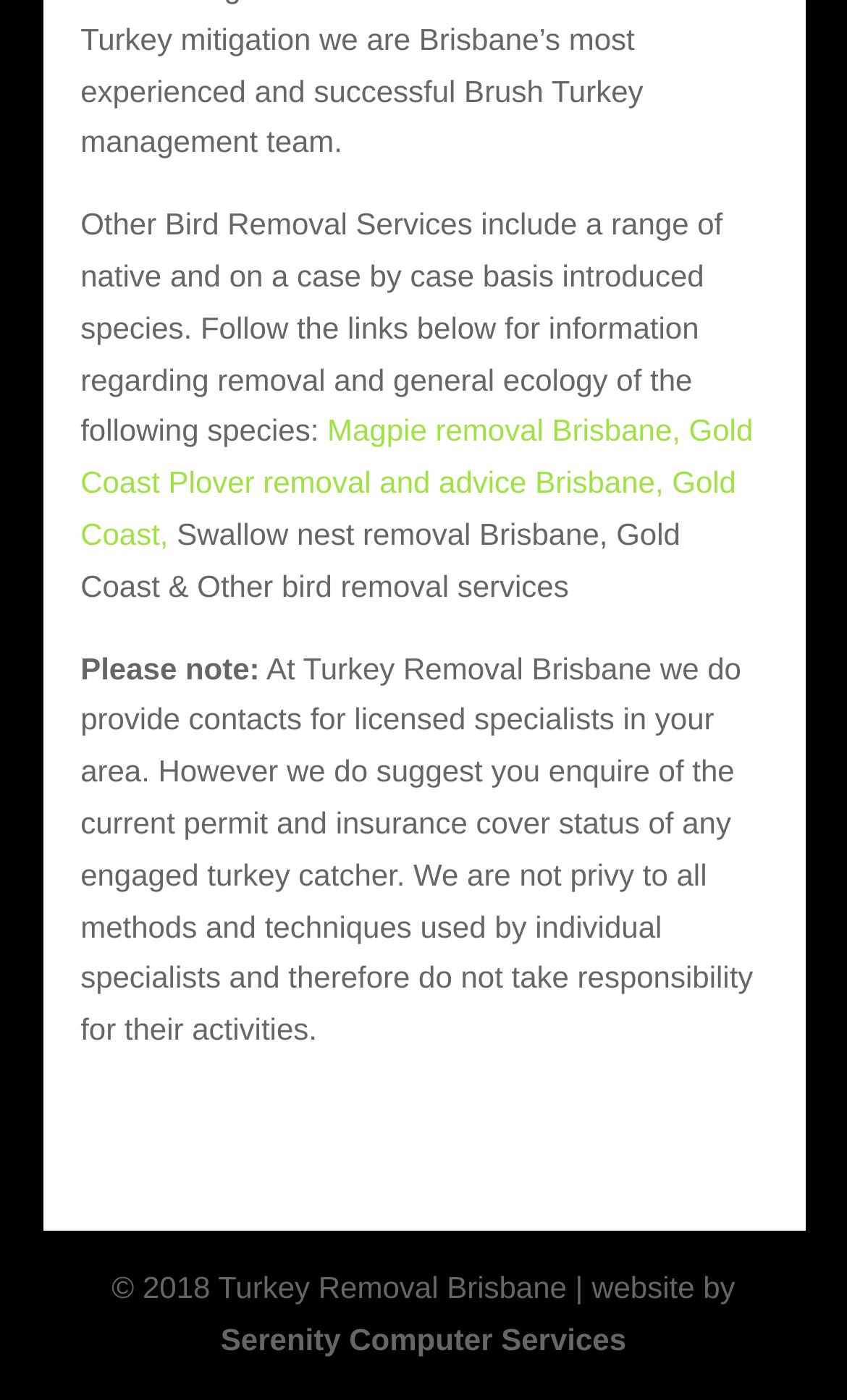What is the copyright year of the website?
Based on the screenshot, provide a one-word or short-phrase response.

2018